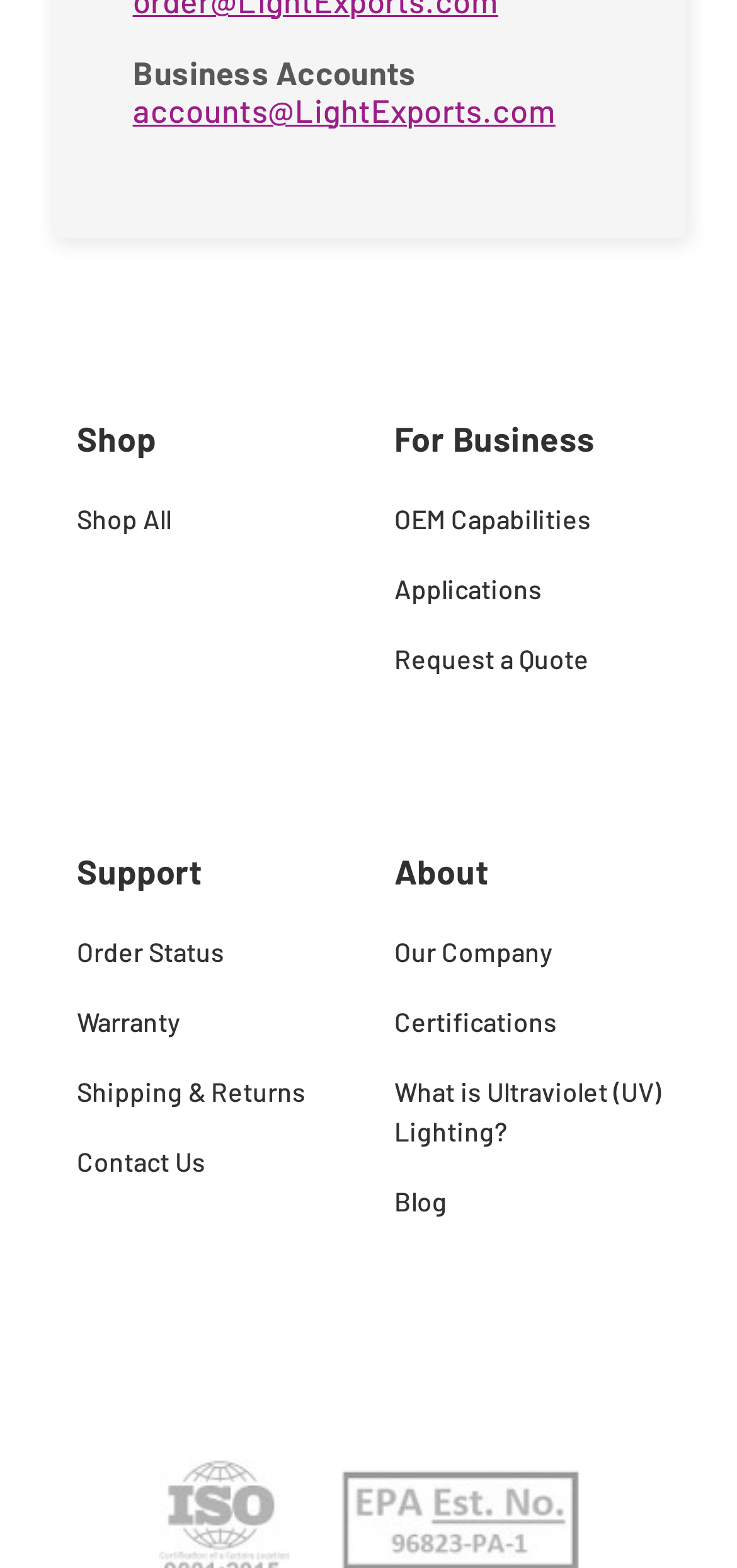Pinpoint the bounding box coordinates of the clickable area necessary to execute the following instruction: "Learn about OEM capabilities". The coordinates should be given as four float numbers between 0 and 1, namely [left, top, right, bottom].

[0.535, 0.318, 0.896, 0.344]